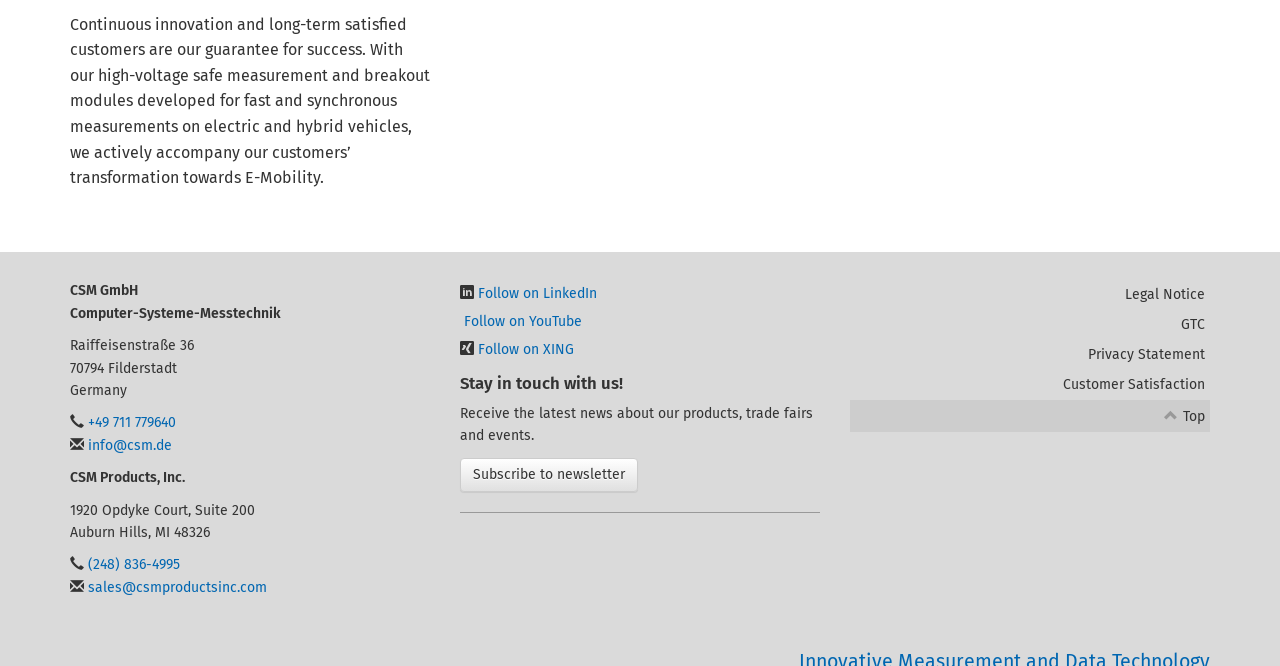Use a single word or phrase to respond to the question:
What is the company name?

CSM GmbH